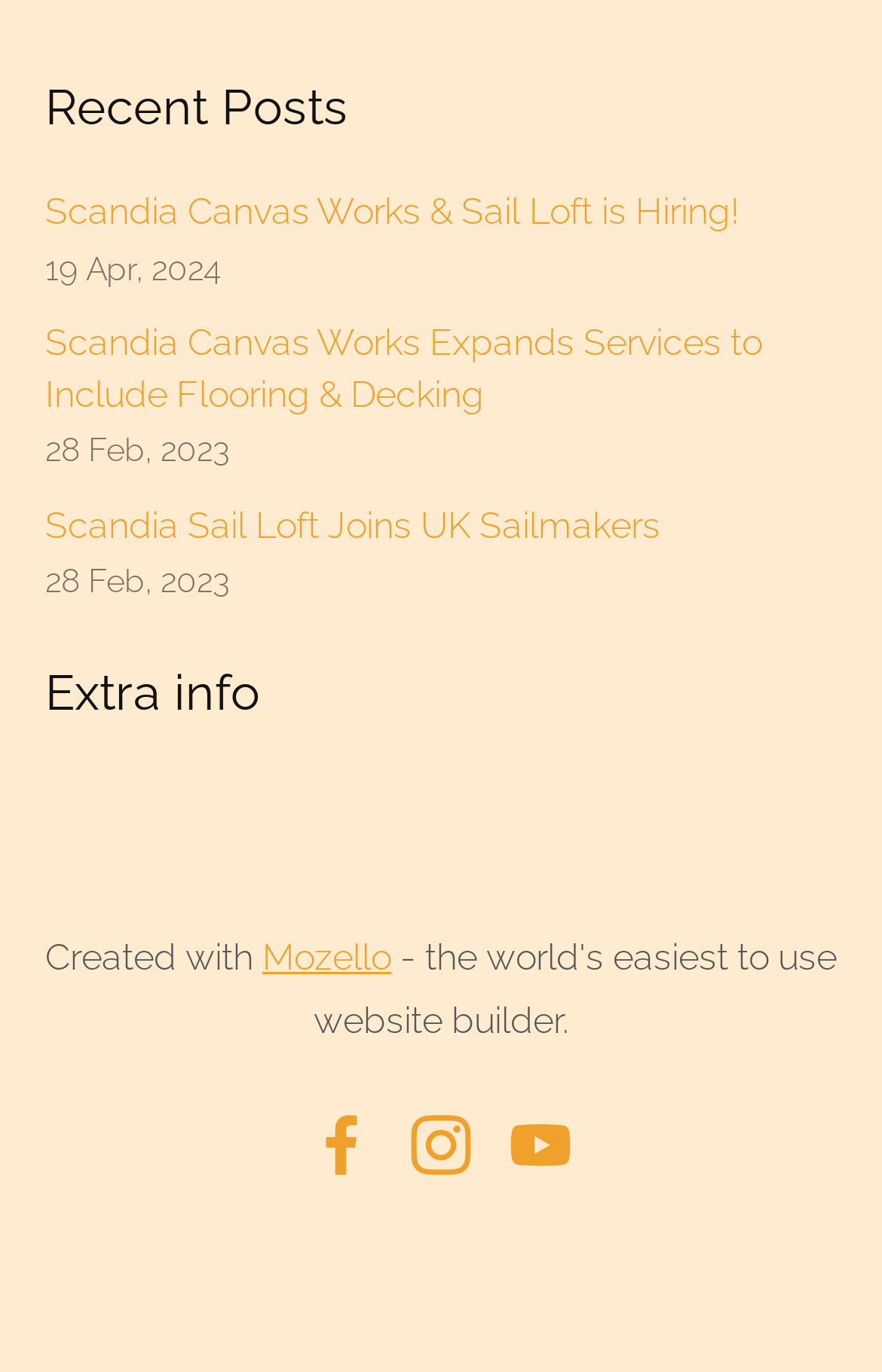What is the platform used to create this website?
Please provide a detailed answer to the question.

The platform used to create this website is identified by the StaticText 'Created with' and the link 'Mozello' underneath it, which is located at the bottom of the webpage.